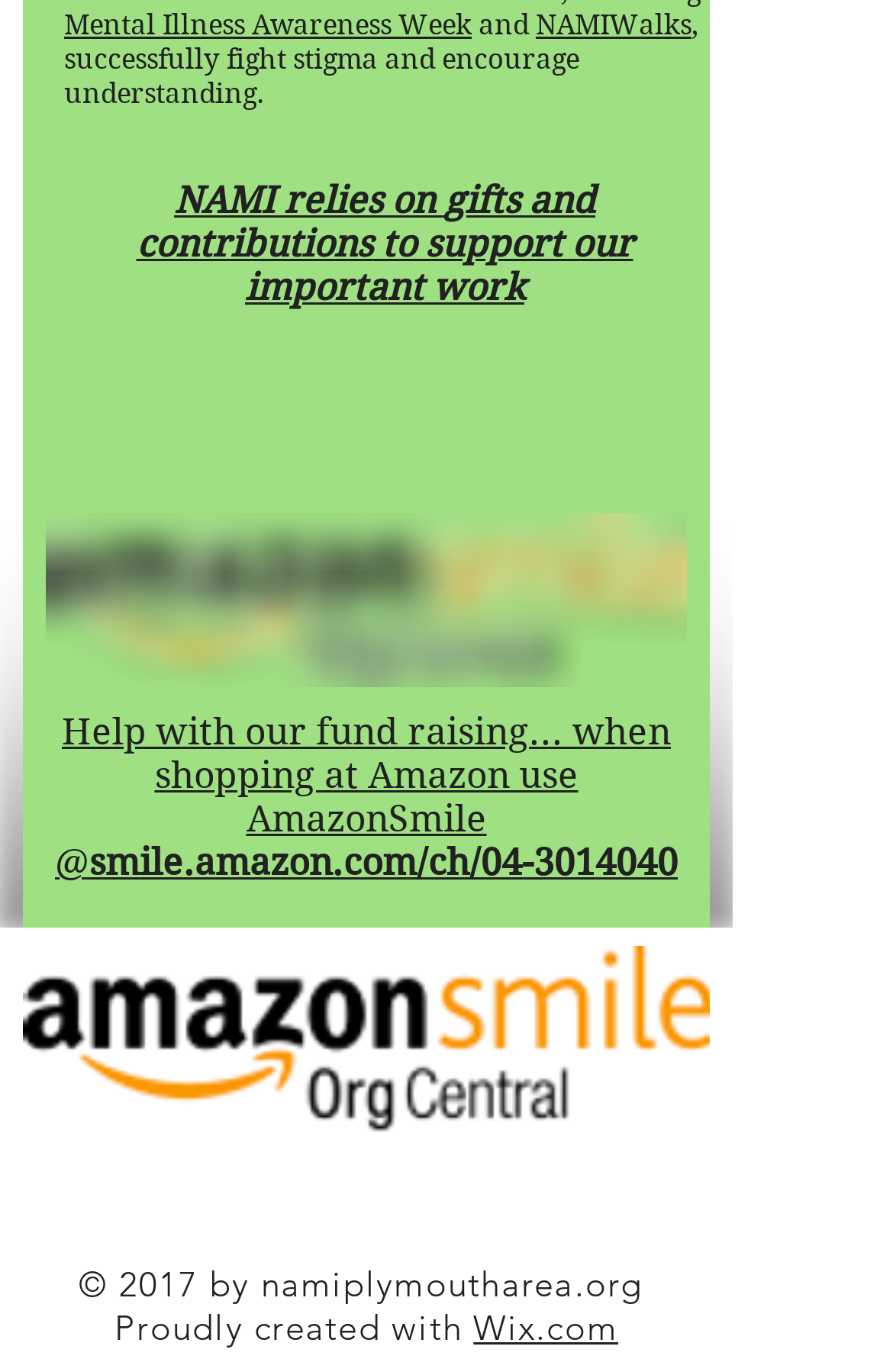How can one support the organization's work?
Answer the question in a detailed and comprehensive manner.

The text 'NAMI relies on gifts and contributions to support our important work' suggests that one way to support the organization's work is through gifts and contributions.